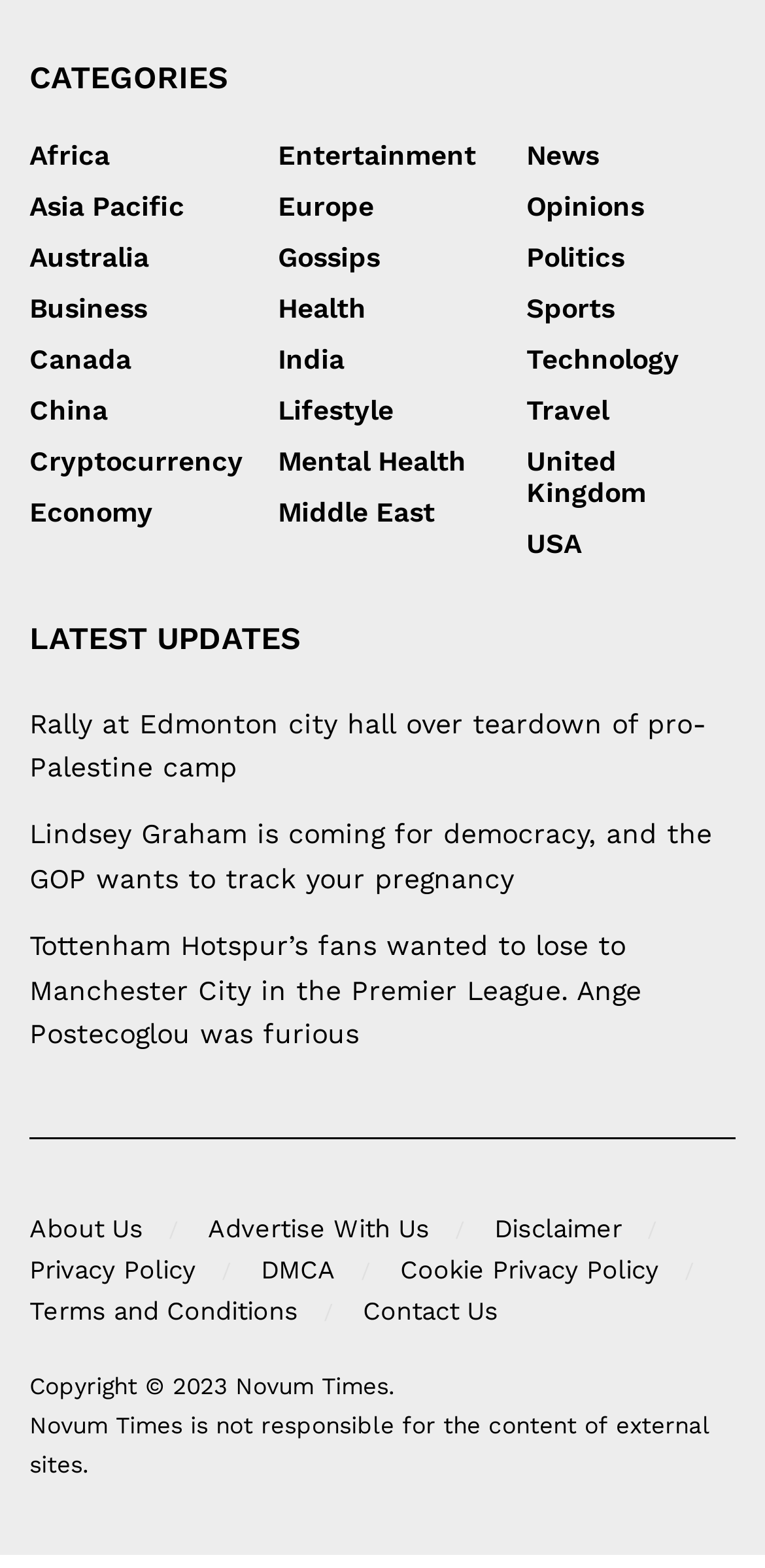Find the bounding box coordinates for the UI element whose description is: "Novum Times". The coordinates should be four float numbers between 0 and 1, in the format [left, top, right, bottom].

[0.333, 0.941, 0.556, 0.96]